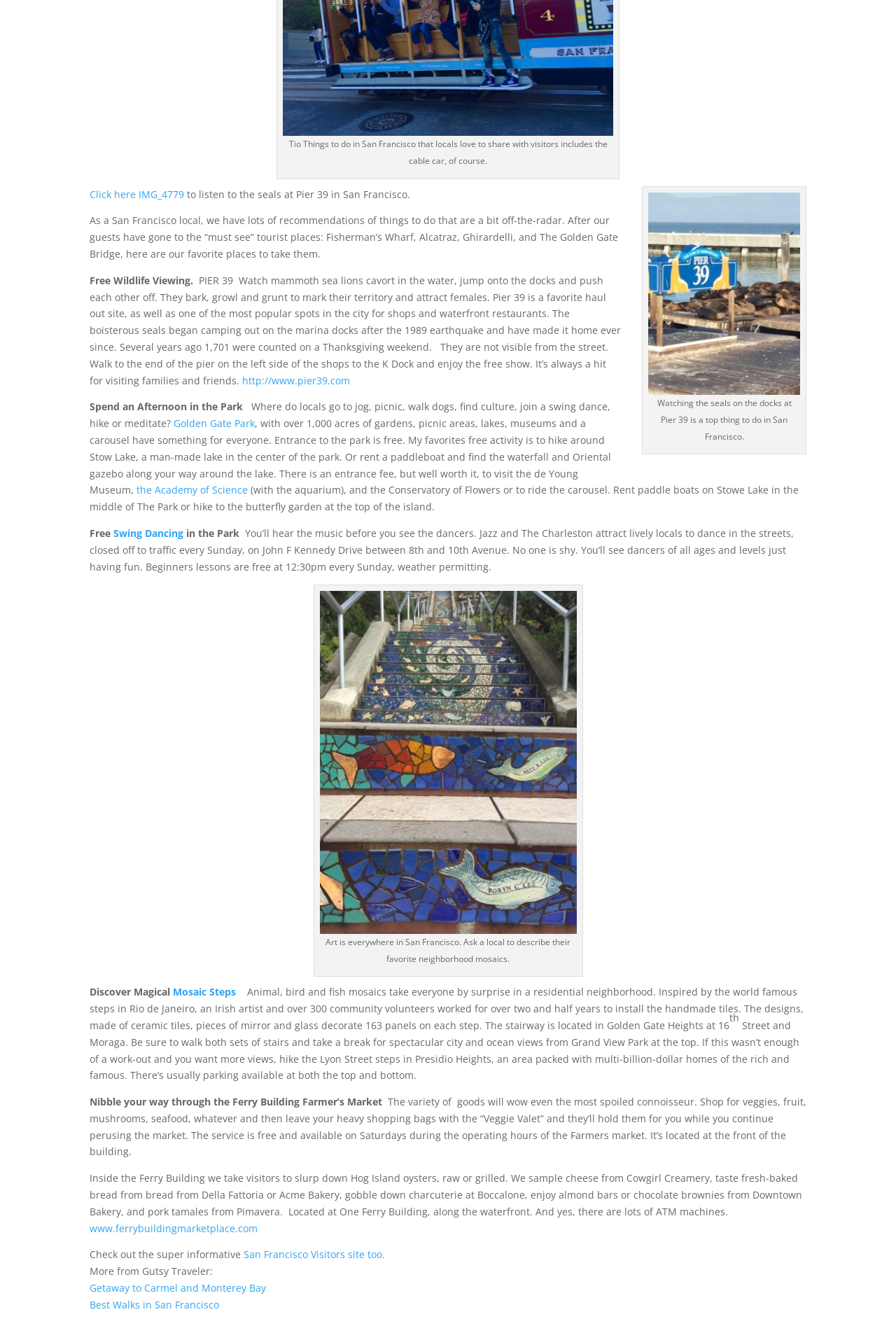Determine the bounding box coordinates of the clickable region to carry out the instruction: "Visit the website of Pier 39.".

[0.27, 0.28, 0.391, 0.29]